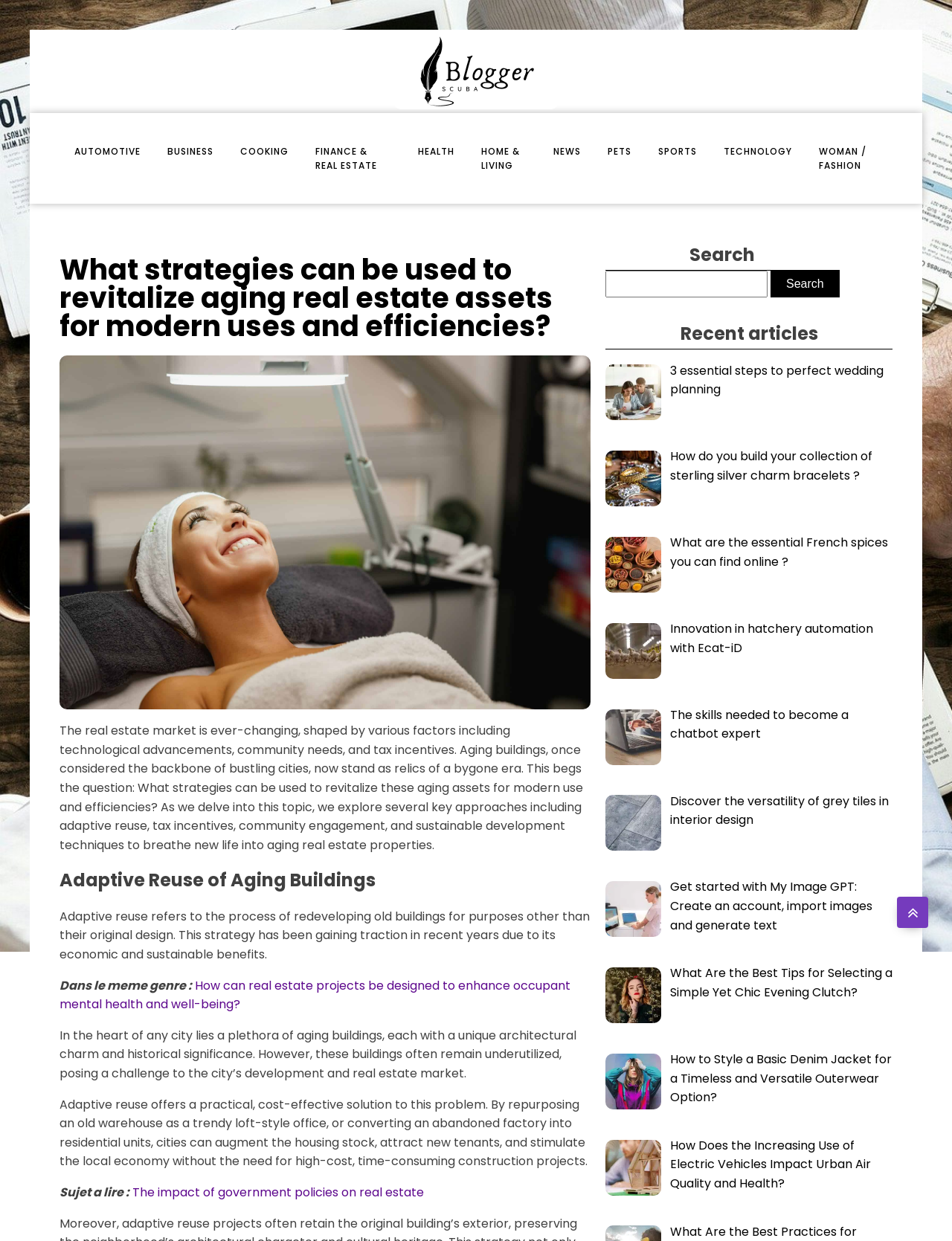Give a one-word or phrase response to the following question: What is the main topic of this webpage?

Real estate